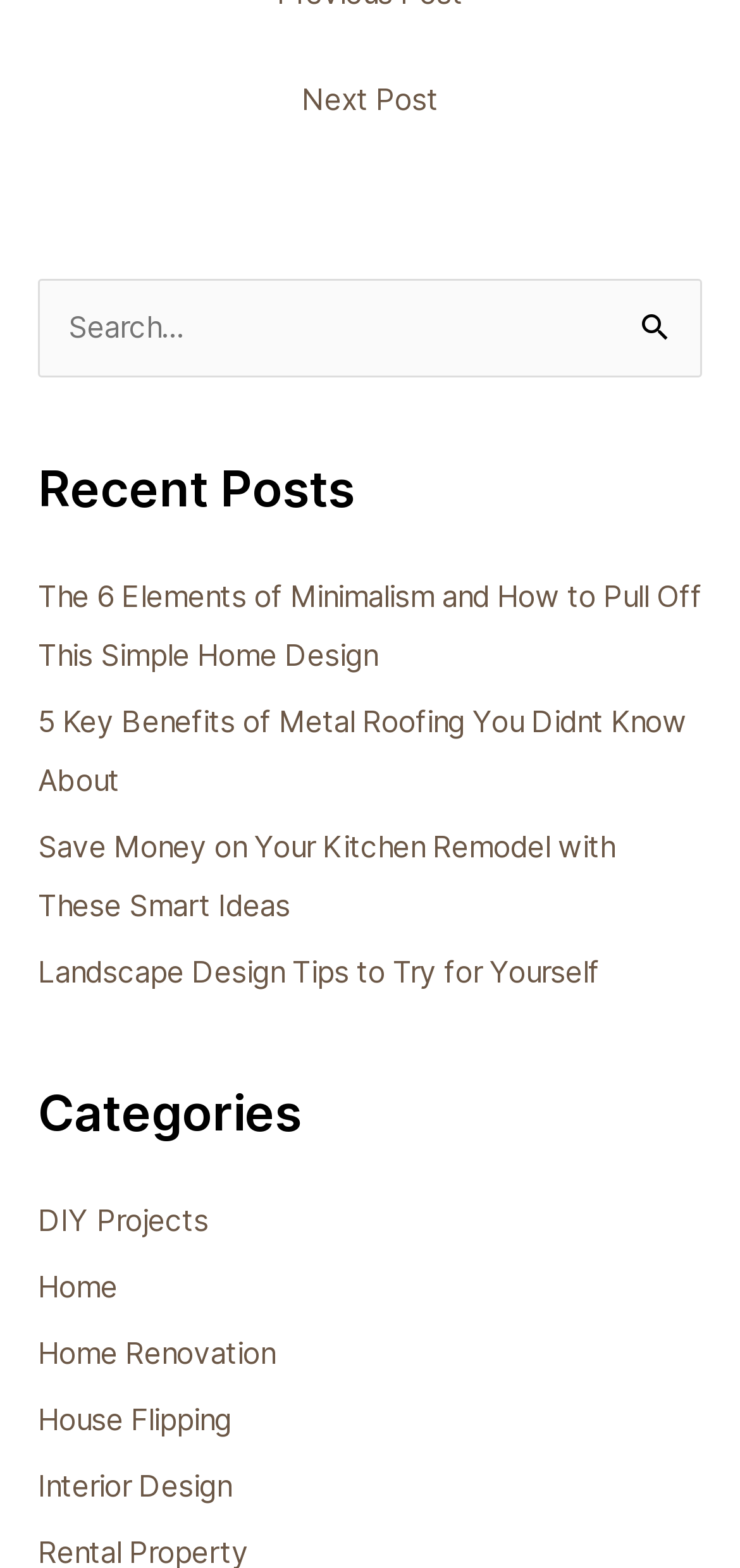What is the text on the search button?
Please provide a single word or phrase in response based on the screenshot.

Search